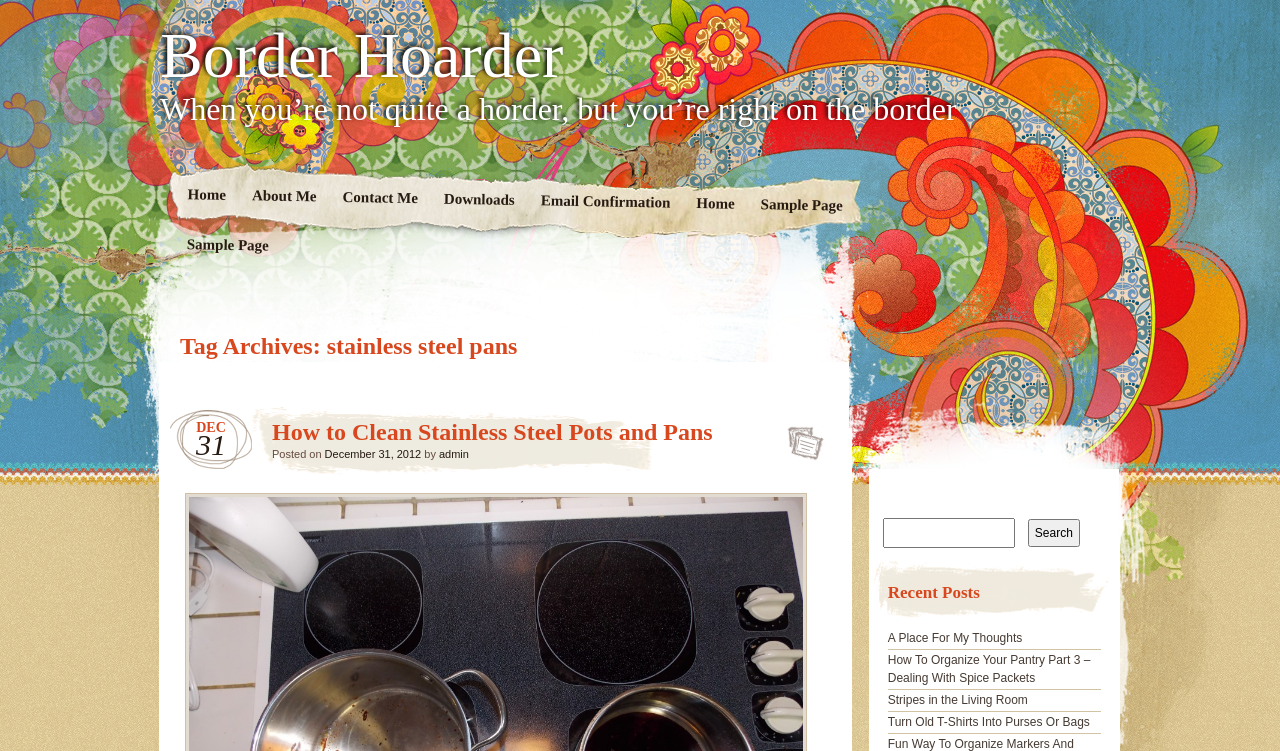Based on the element description Home, identify the bounding box coordinates for the UI element. The coordinates should be in the format (top-left x, top-left y, bottom-right x, bottom-right y) and within the 0 to 1 range.

[0.136, 0.229, 0.187, 0.297]